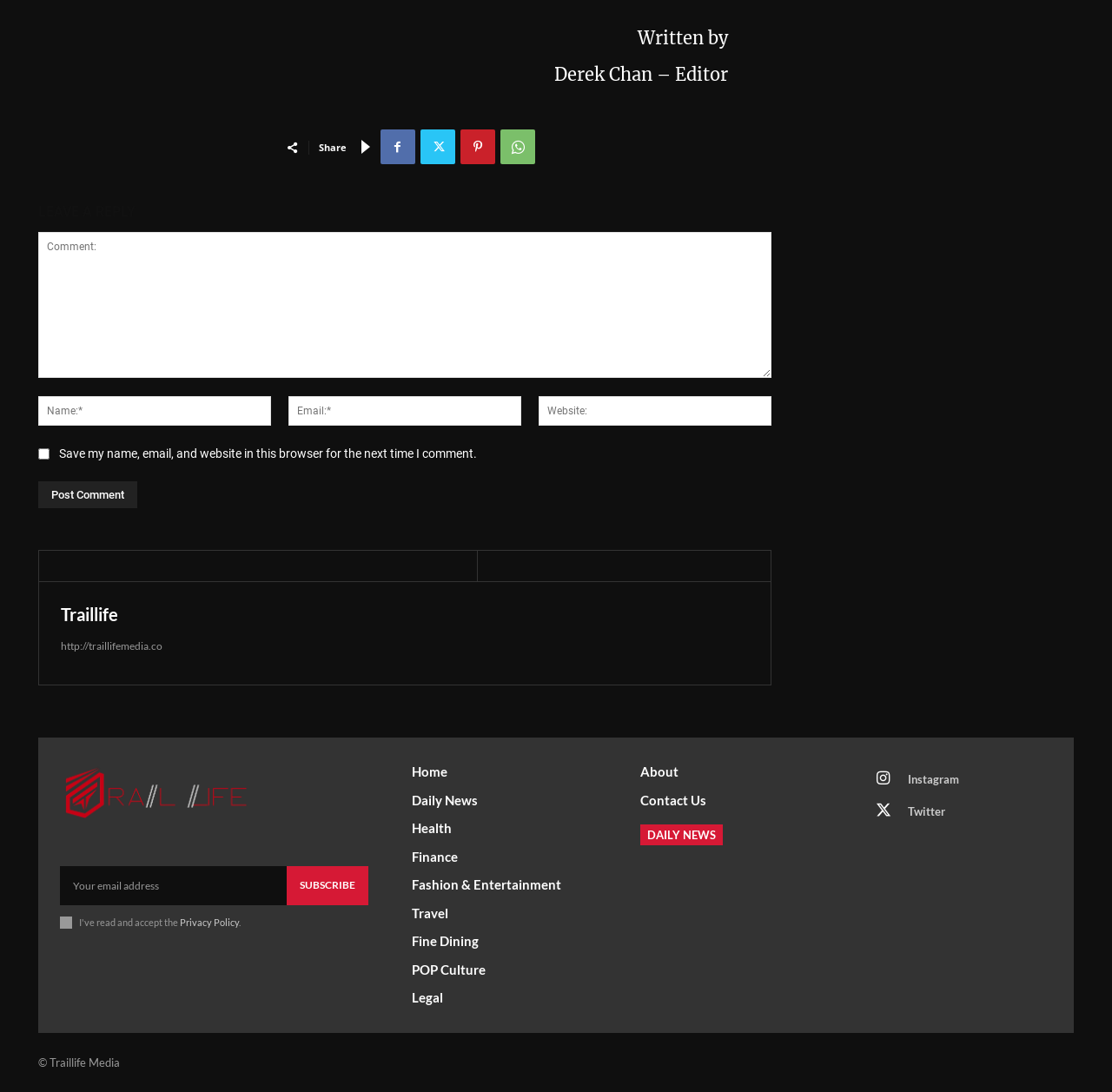Determine the bounding box coordinates of the element's region needed to click to follow the instruction: "Enter your name in the 'Name:*' field". Provide these coordinates as four float numbers between 0 and 1, formatted as [left, top, right, bottom].

[0.034, 0.363, 0.244, 0.39]